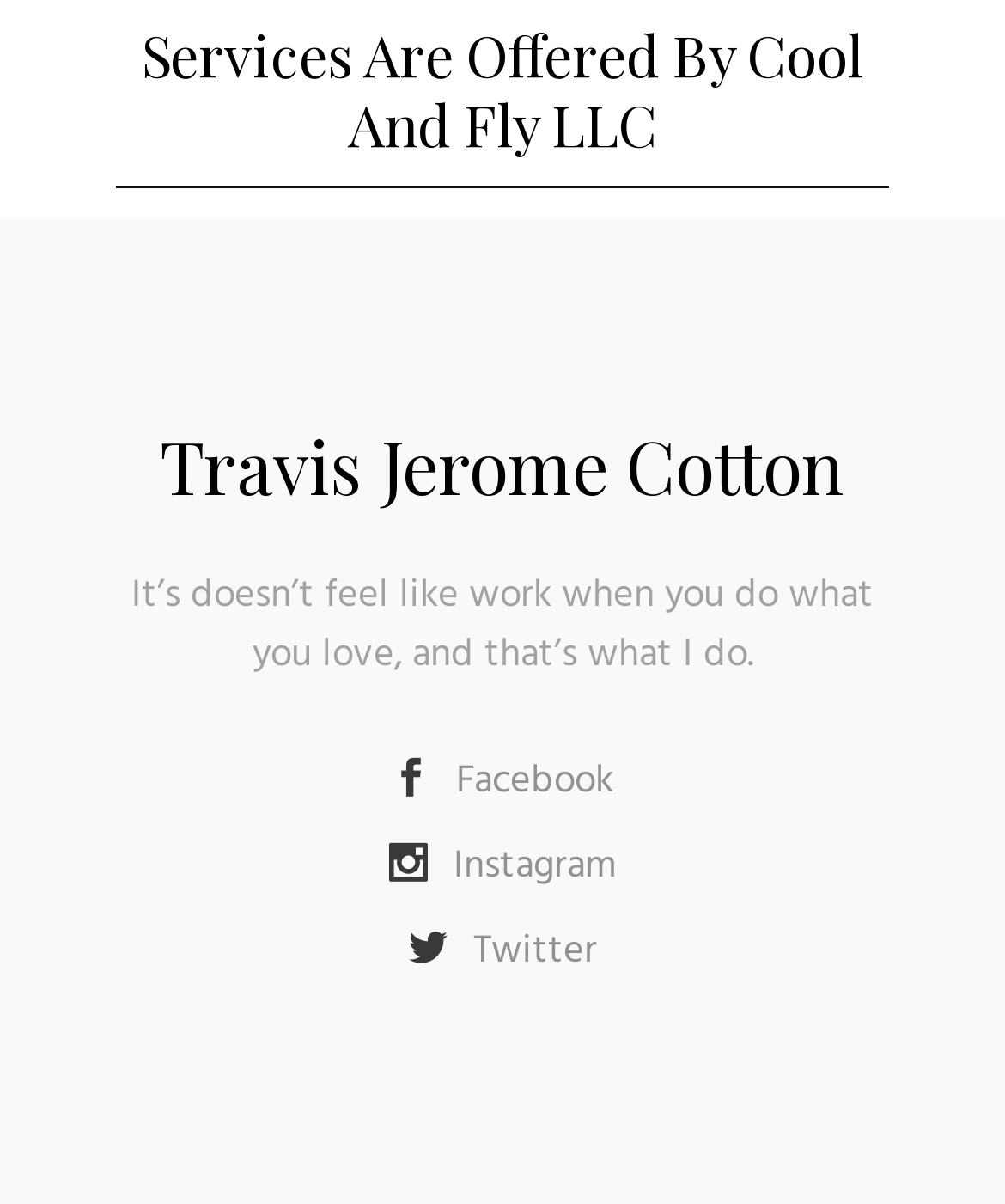Answer the question with a single word or phrase: 
How many social media links are present?

3